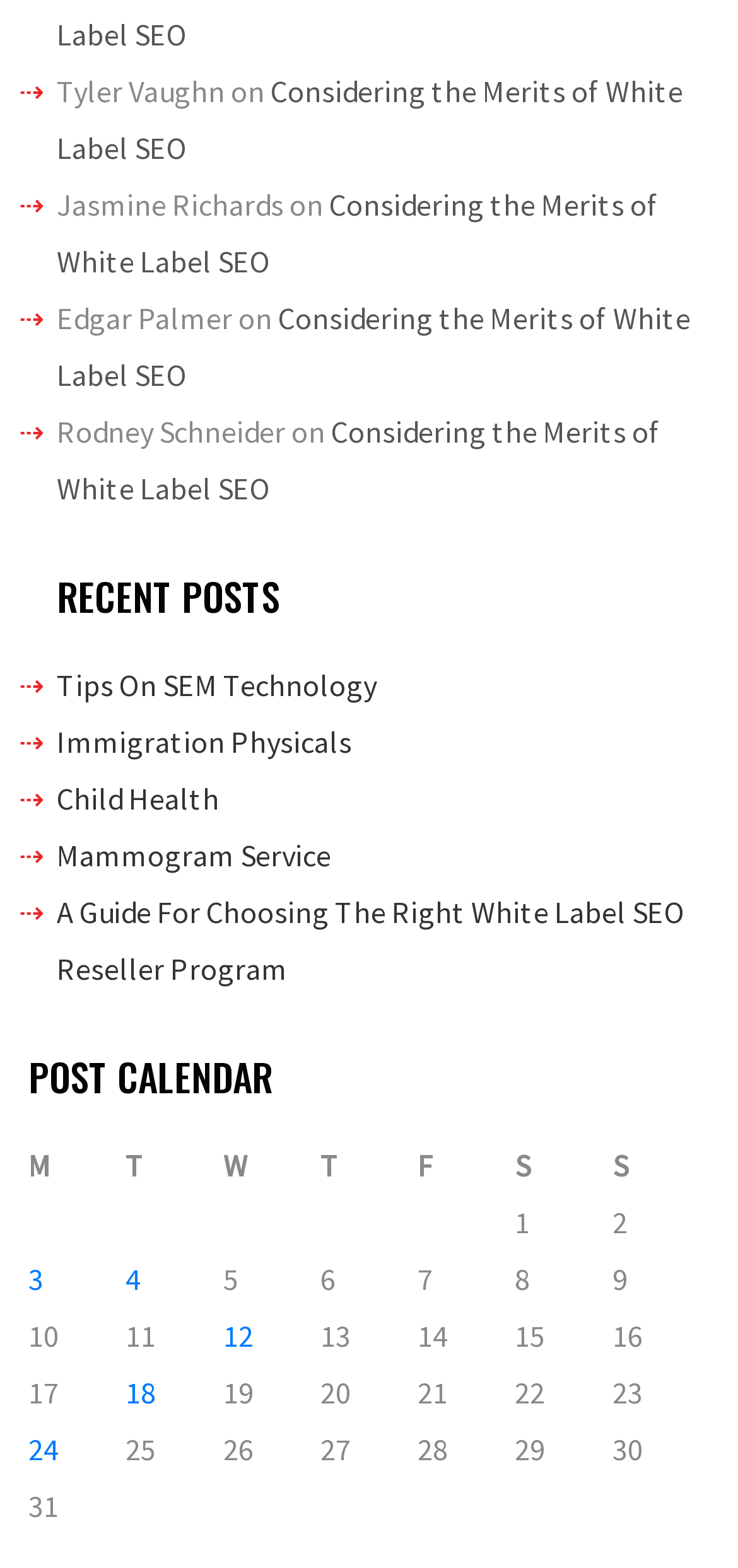Specify the bounding box coordinates of the element's region that should be clicked to achieve the following instruction: "check 'POST CALENDAR'". The bounding box coordinates consist of four float numbers between 0 and 1, in the format [left, top, right, bottom].

[0.038, 0.672, 0.962, 0.701]